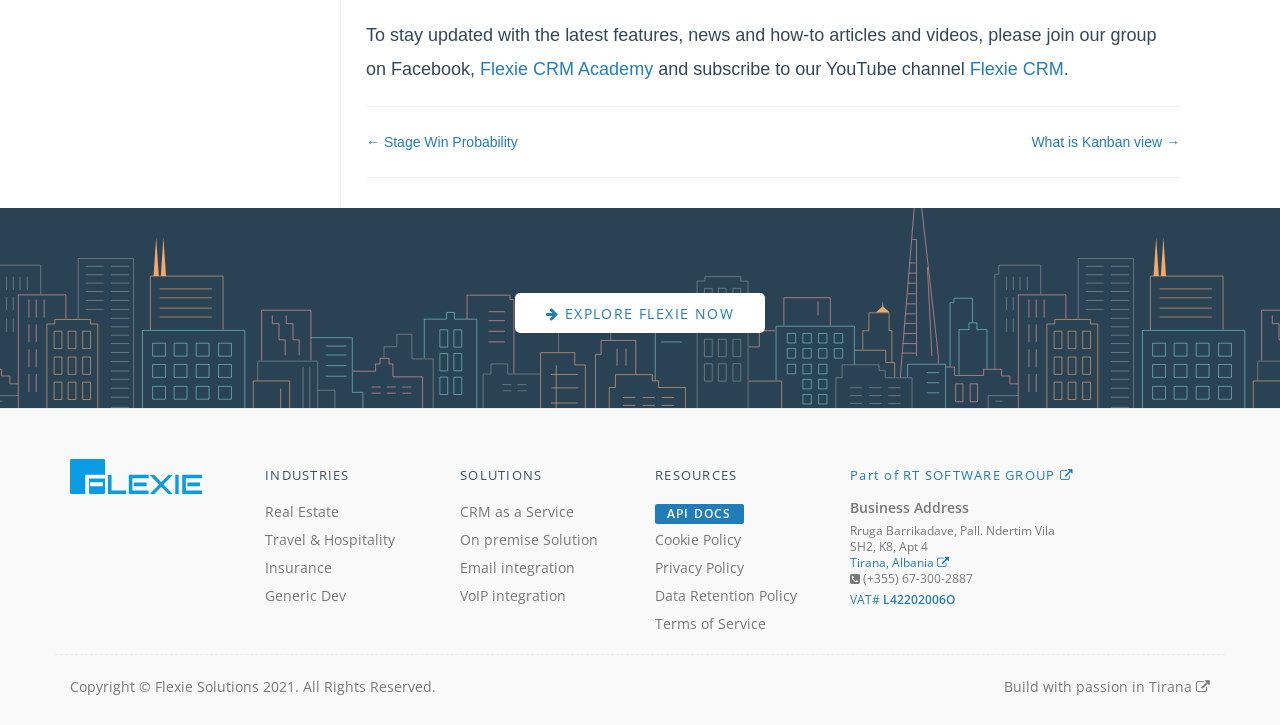Specify the bounding box coordinates of the area to click in order to execute this command: 'Read API DOCS'. The coordinates should consist of four float numbers ranging from 0 to 1, and should be formatted as [left, top, right, bottom].

[0.512, 0.693, 0.581, 0.719]